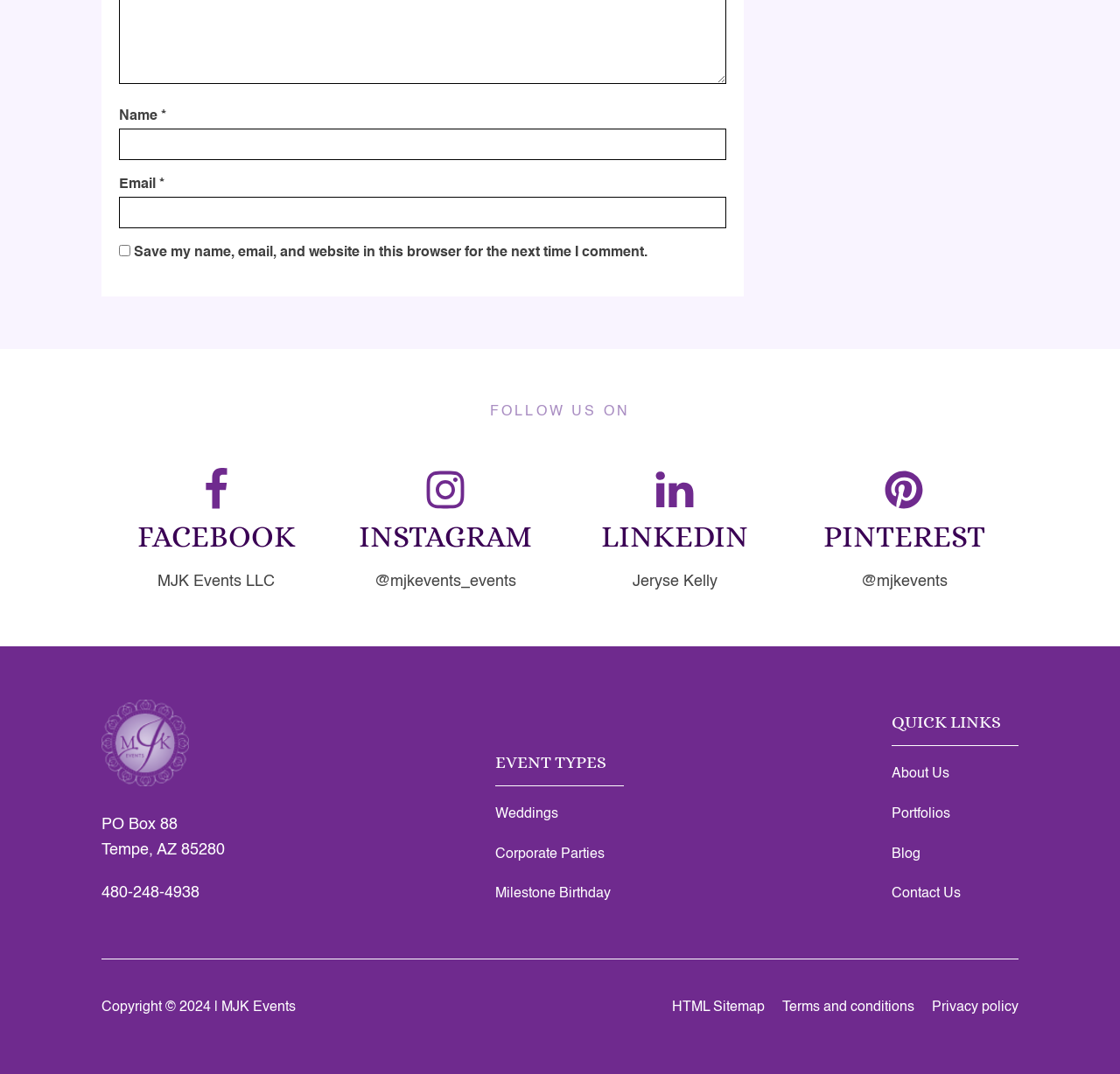What is the company name?
Refer to the image and provide a one-word or short phrase answer.

MJK Events